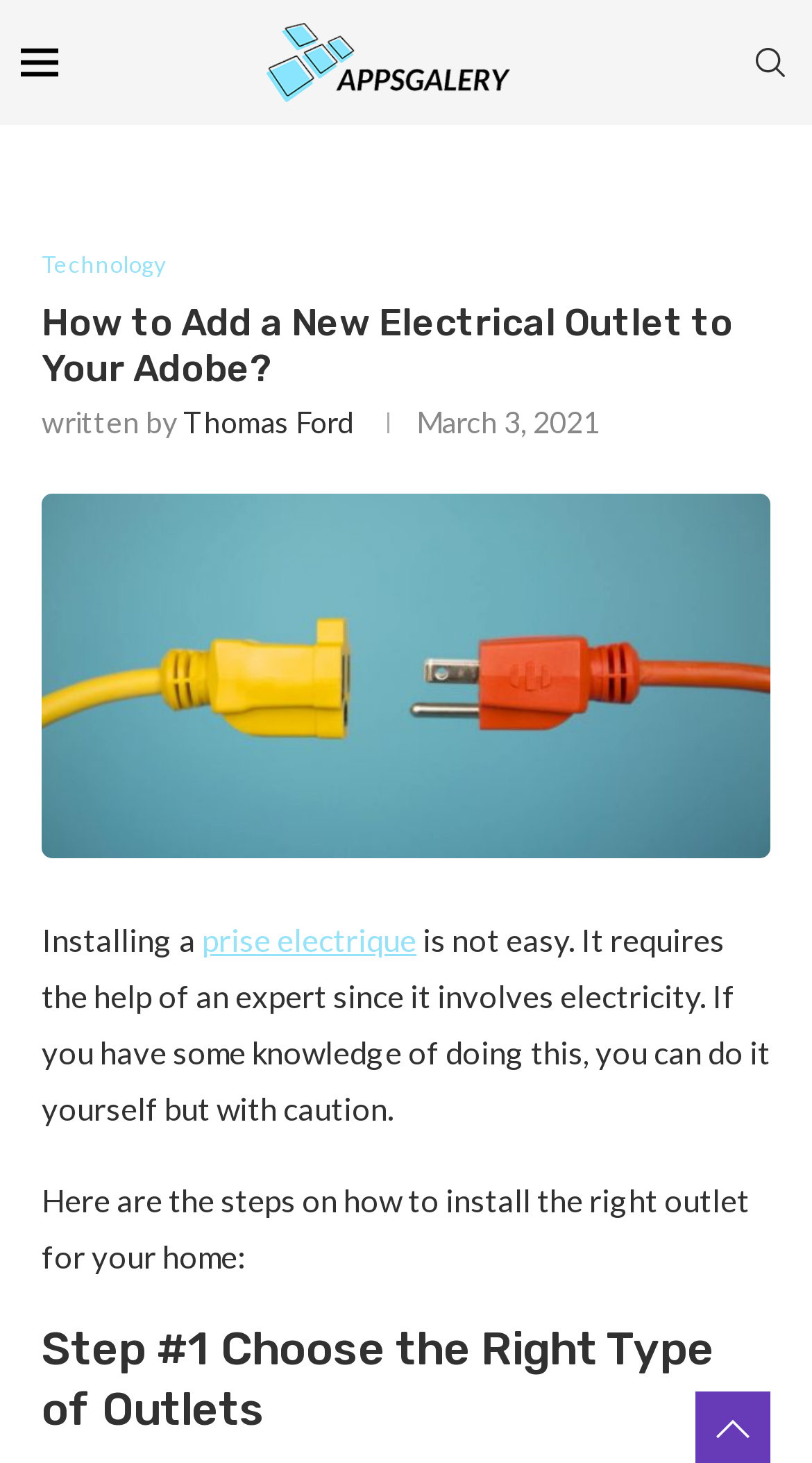What is the date of the article?
Kindly answer the question with as much detail as you can.

I found the date by looking at the text inside the time element, which is 'March 3, 2021'.